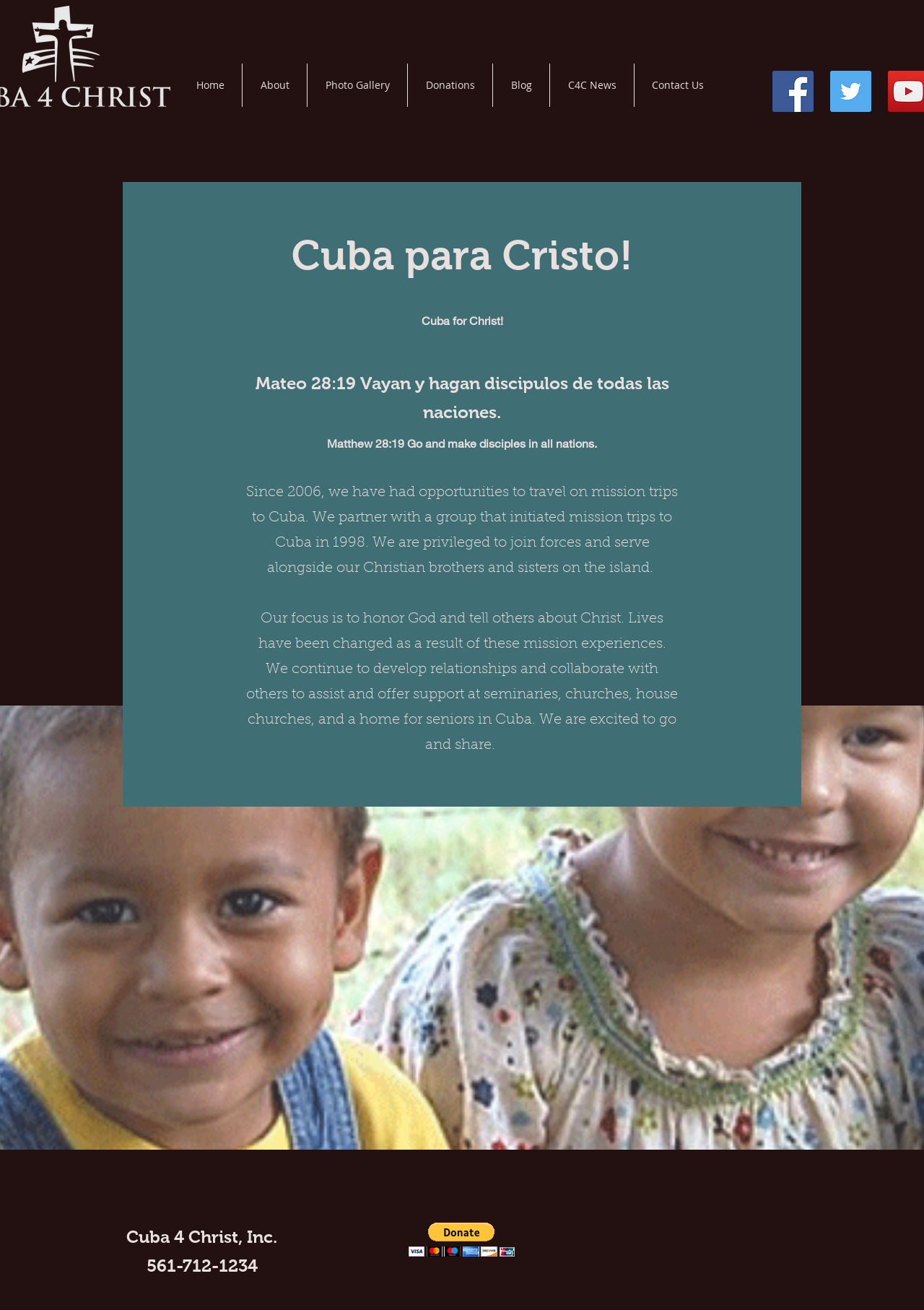Using the description "Donations", locate and provide the bounding box of the UI element.

[0.441, 0.049, 0.533, 0.082]